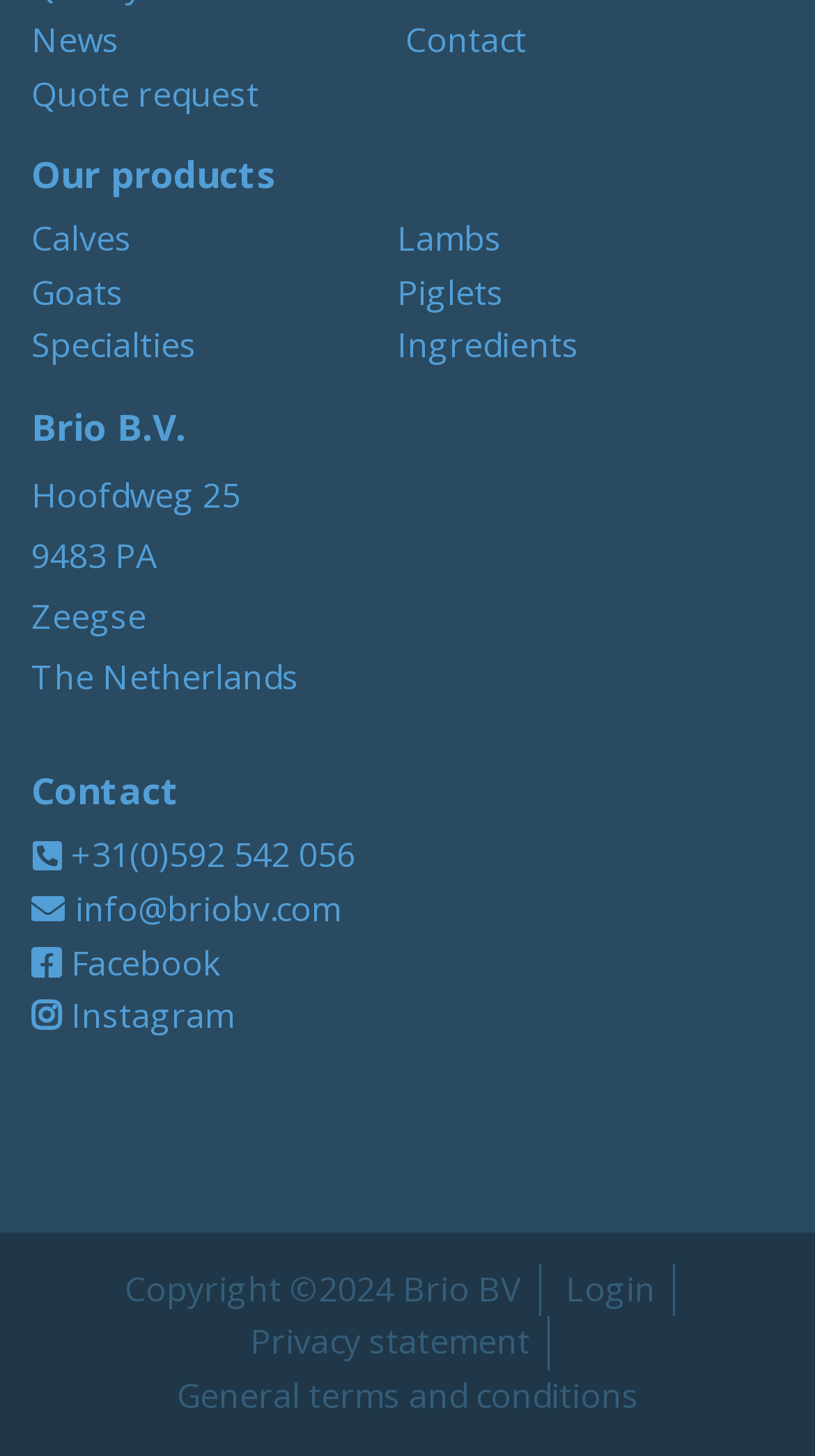Please identify the bounding box coordinates of the area I need to click to accomplish the following instruction: "Contact Brio B.V.".

[0.497, 0.011, 0.646, 0.043]